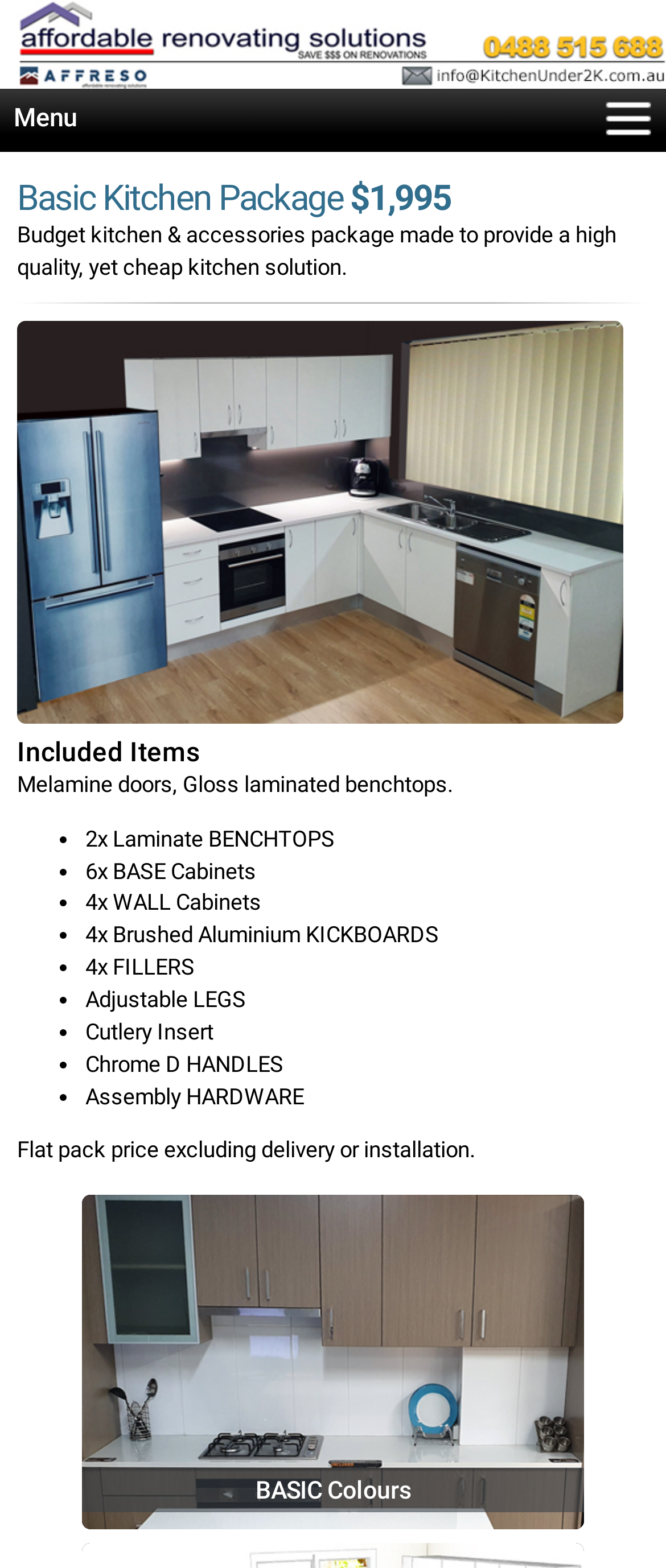Please respond to the question using a single word or phrase:
What is the price of the Basic Kitchen Package?

$1,995